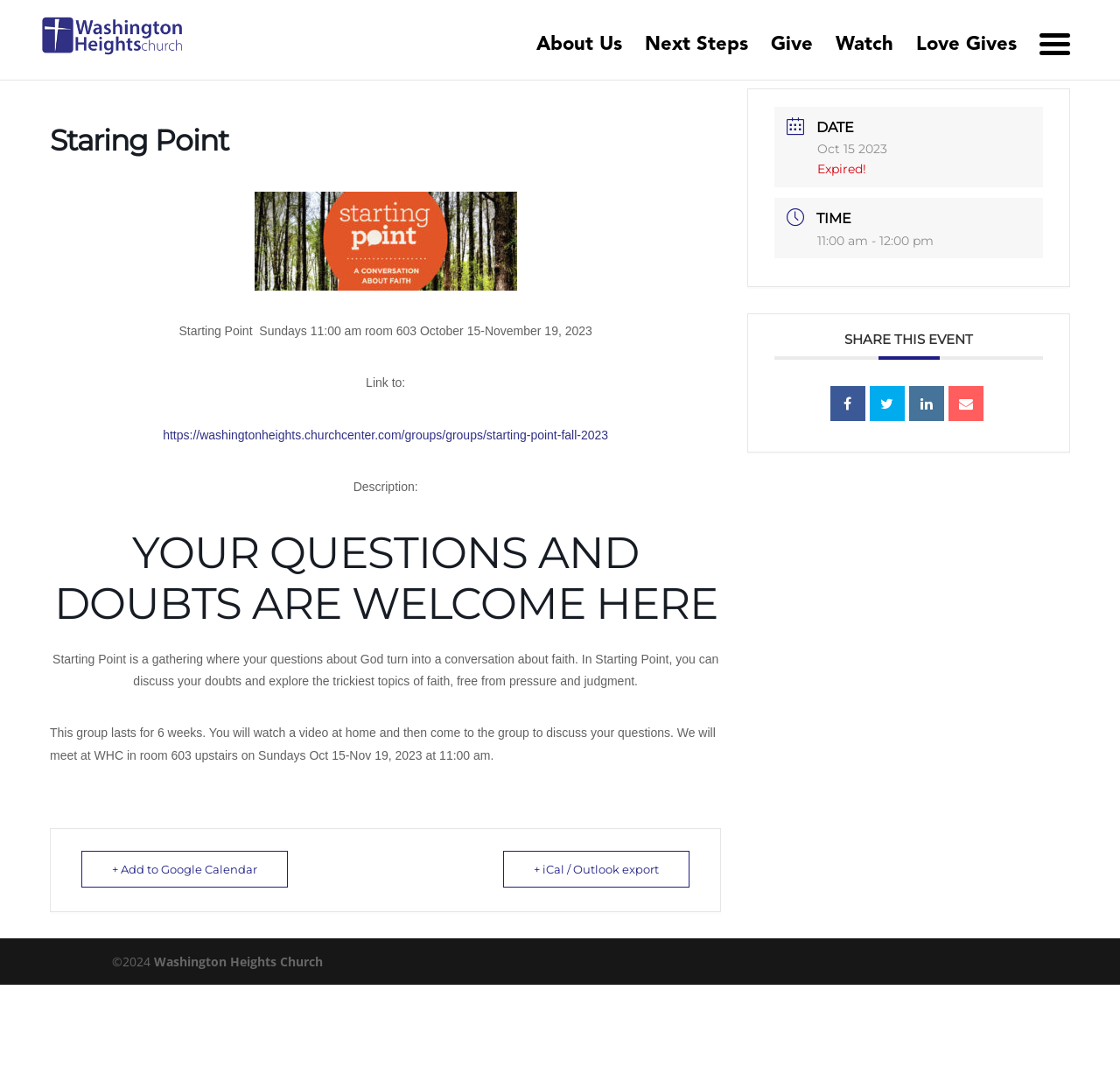What is the time of the Starting Point meeting?
Based on the image, provide a one-word or brief-phrase response.

11:00 am - 12:00 pm